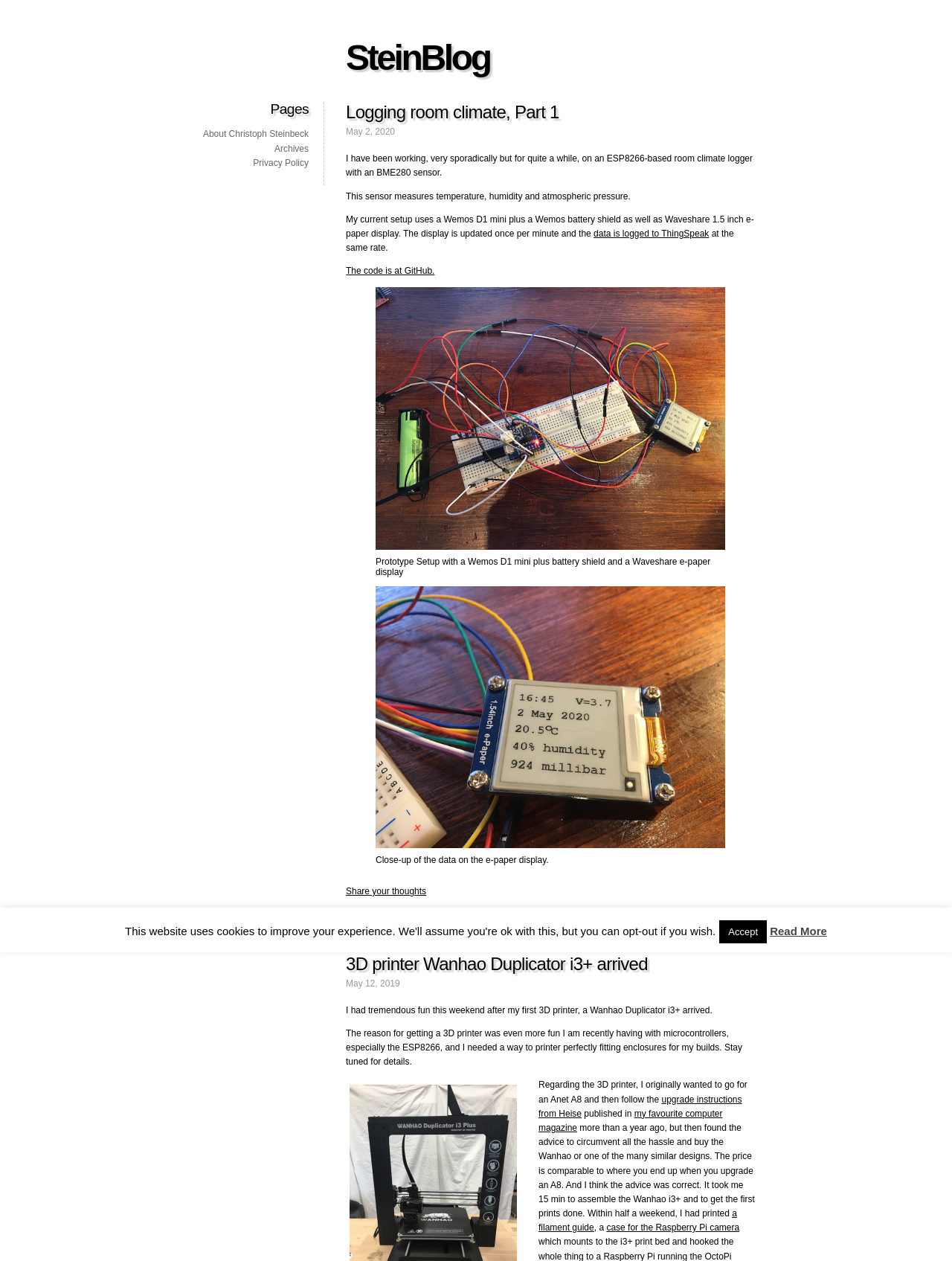Please respond to the question with a concise word or phrase:
What is the title of the first article?

Logging room climate, Part 1